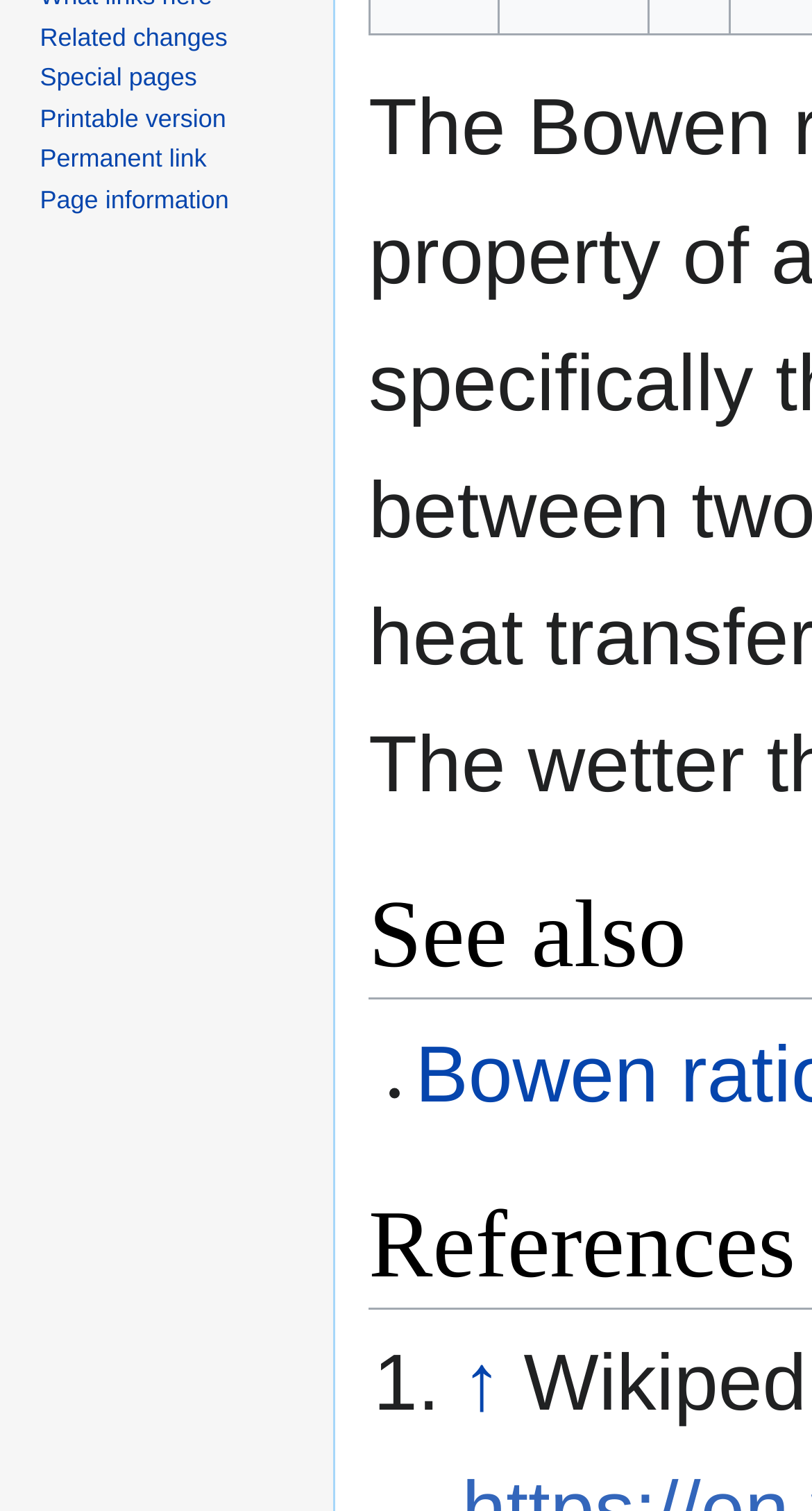Using the description: "Wood Badge Ticket Workbook", identify the bounding box of the corresponding UI element in the screenshot.

None